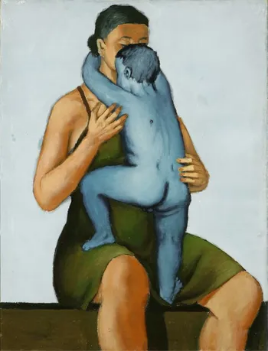What is the dominant theme of the artwork?
Using the visual information, respond with a single word or phrase.

motherhood and connection